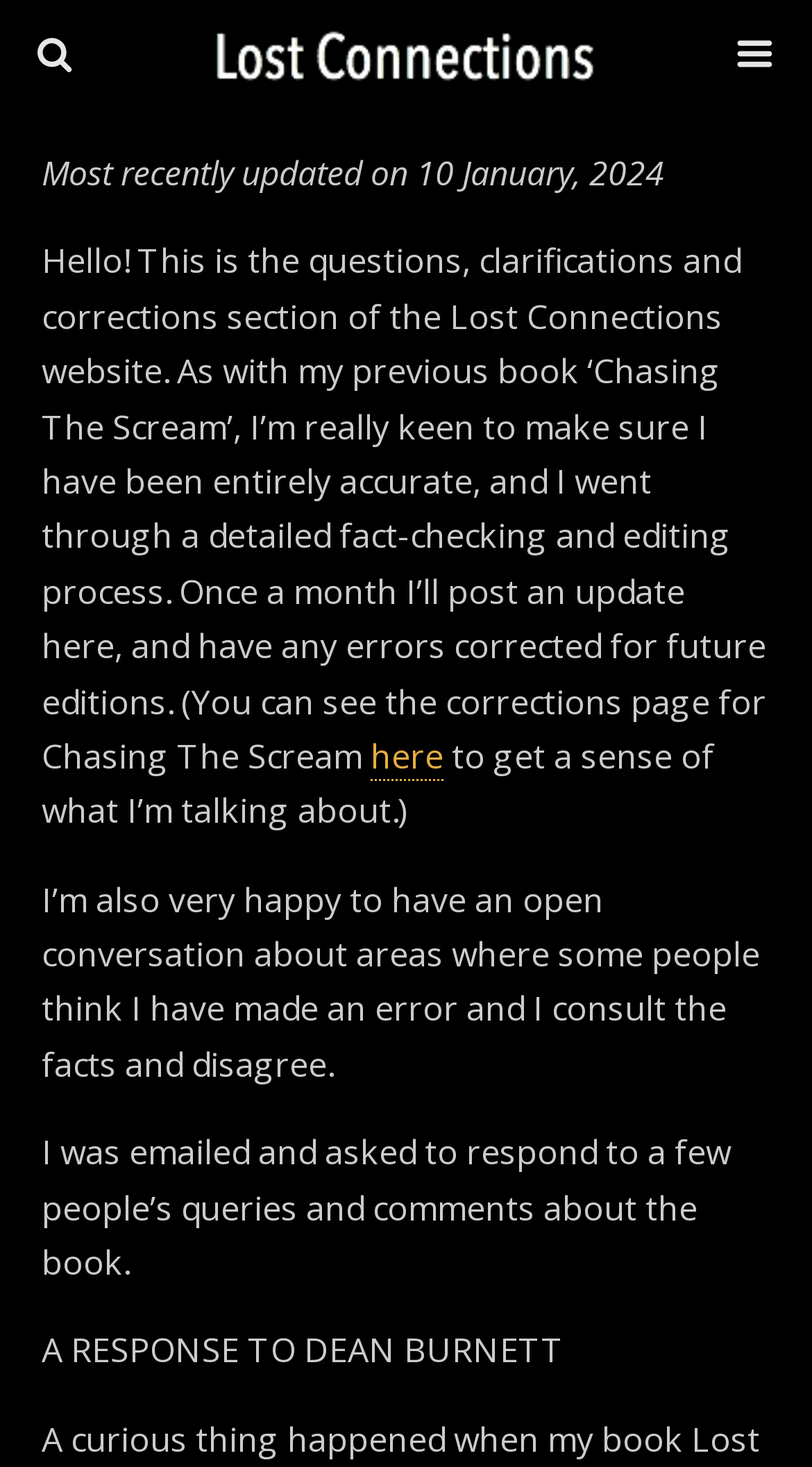Using the information from the screenshot, answer the following question thoroughly:
What is the author's attitude towards corrections?

The author's attitude towards corrections can be inferred from the text 'I’m also very happy to have an open conversation about areas where some people think I have made an error and I consult the facts and disagree.' This sentence suggests that the author is open to discussing and correcting potential errors in their work.